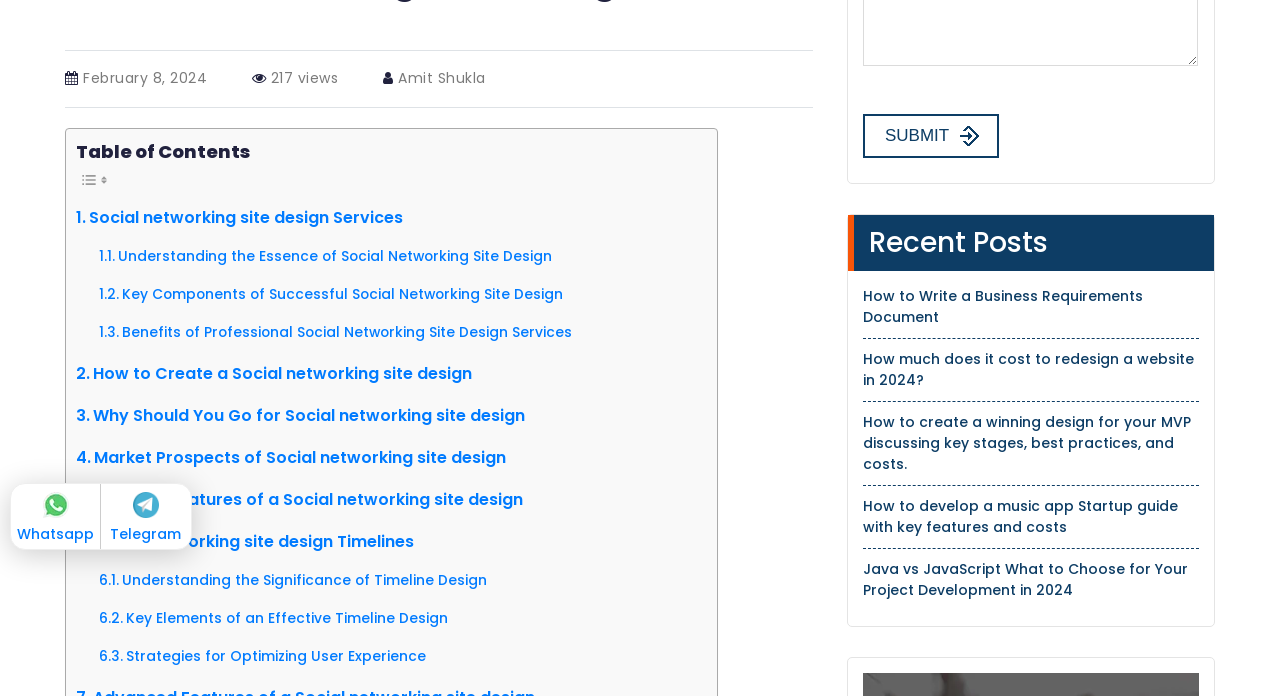Locate the bounding box for the described UI element: "Telegram". Ensure the coordinates are four float numbers between 0 and 1, formatted as [left, top, right, bottom].

[0.079, 0.707, 0.149, 0.783]